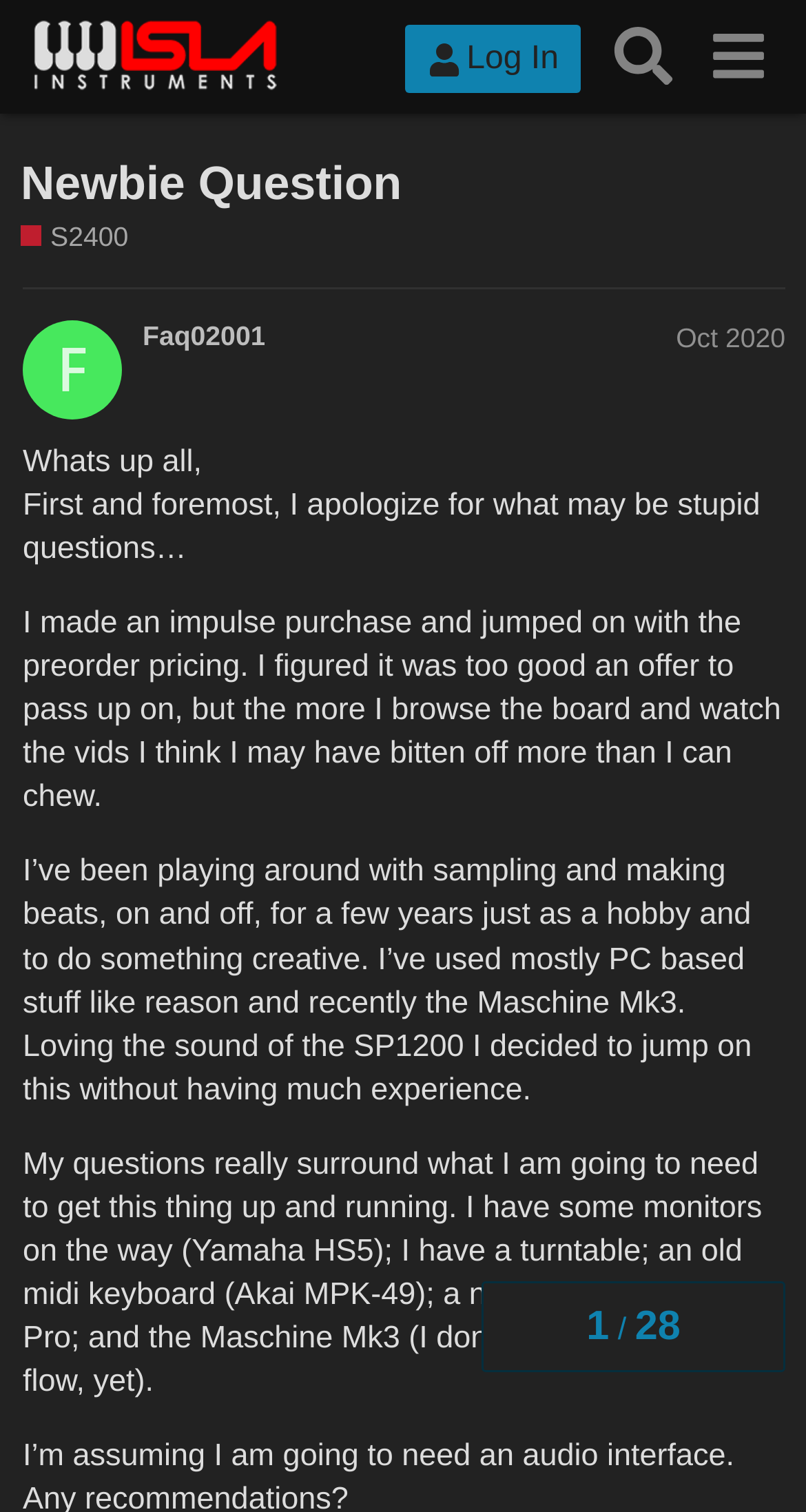Given the description of the UI element: "alt="Isla Instrumentalists"", predict the bounding box coordinates in the form of [left, top, right, bottom], with each value being a float between 0 and 1.

[0.026, 0.013, 0.355, 0.062]